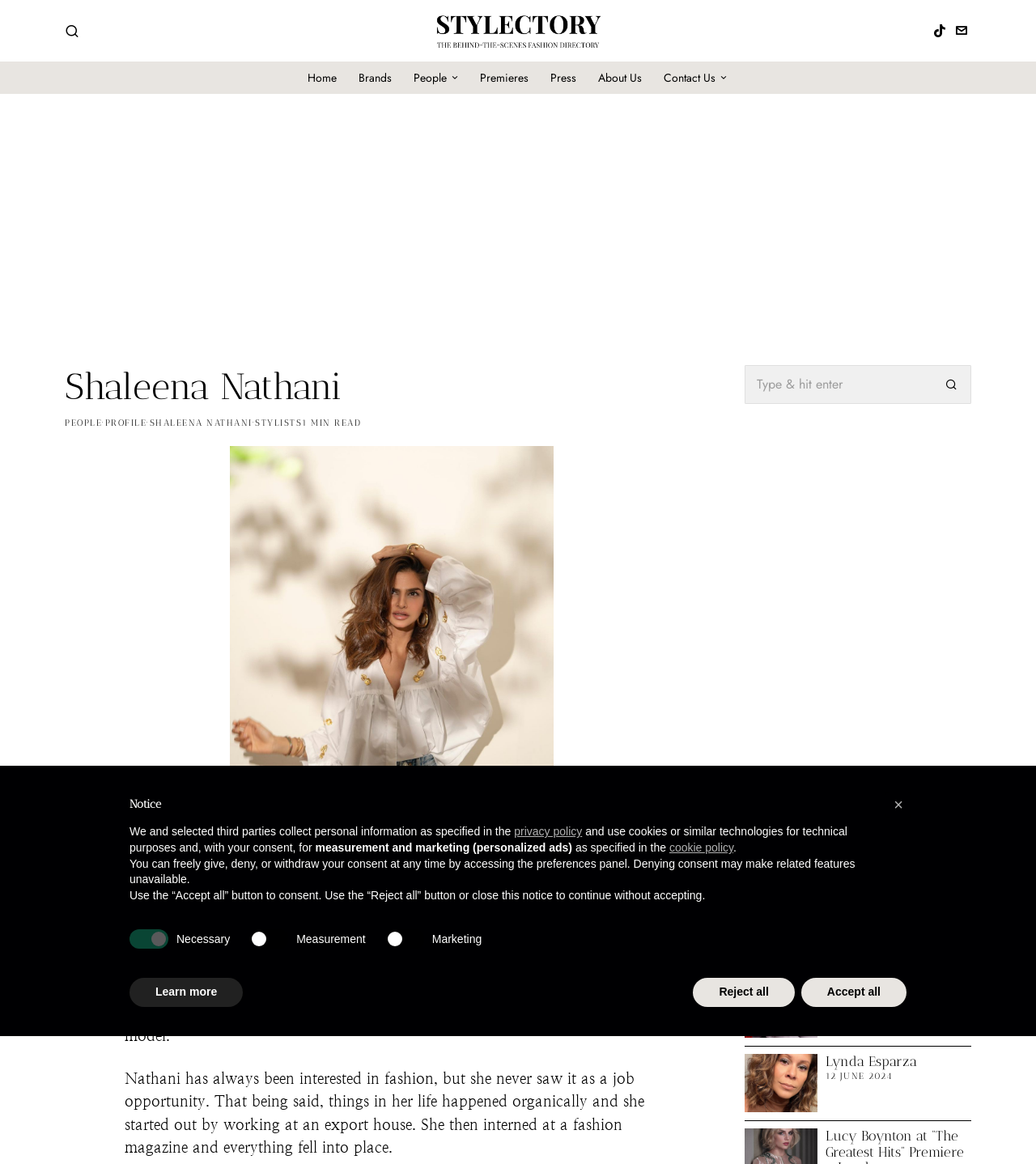What is the purpose of the search bar?
Kindly offer a comprehensive and detailed response to the question.

The search bar is located at the top right of the webpage, and it has a placeholder text 'Type & hit enter', which suggests that it is used to search the website for specific content.